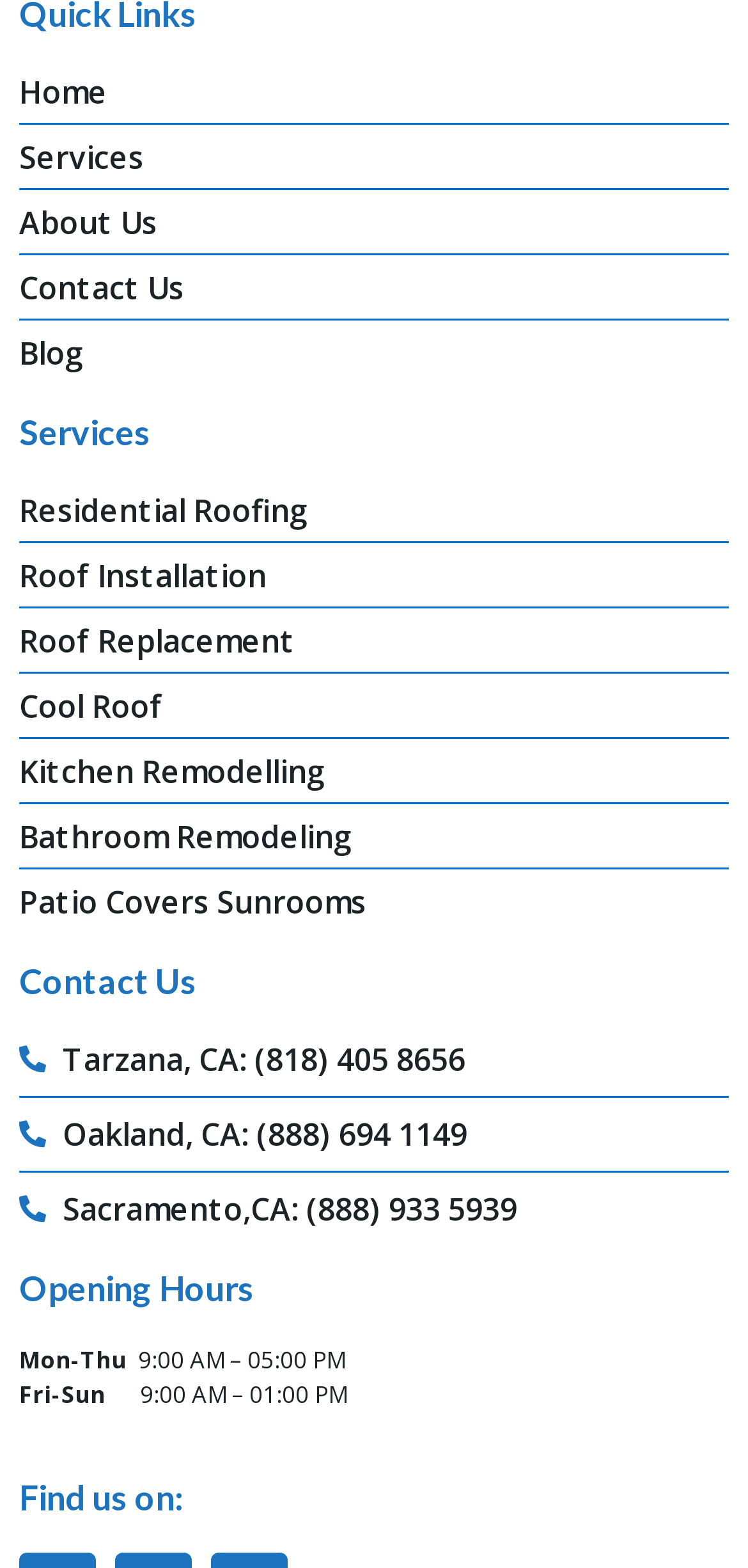Answer this question using a single word or a brief phrase:
What is the last section on the webpage?

Find us on: